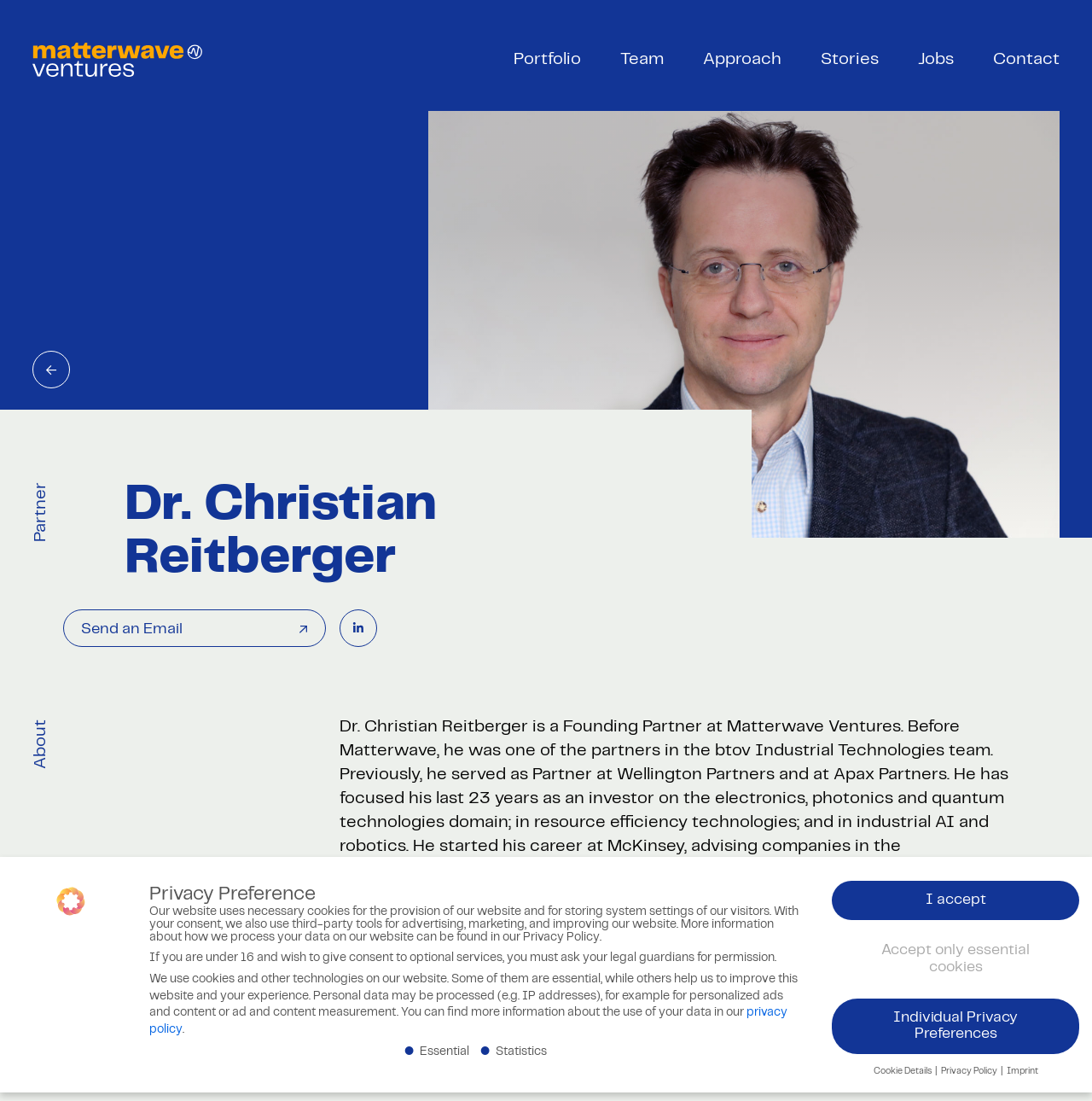Determine the bounding box coordinates of the clickable area required to perform the following instruction: "Go to the Portfolio page". The coordinates should be represented as four float numbers between 0 and 1: [left, top, right, bottom].

[0.47, 0.047, 0.532, 0.066]